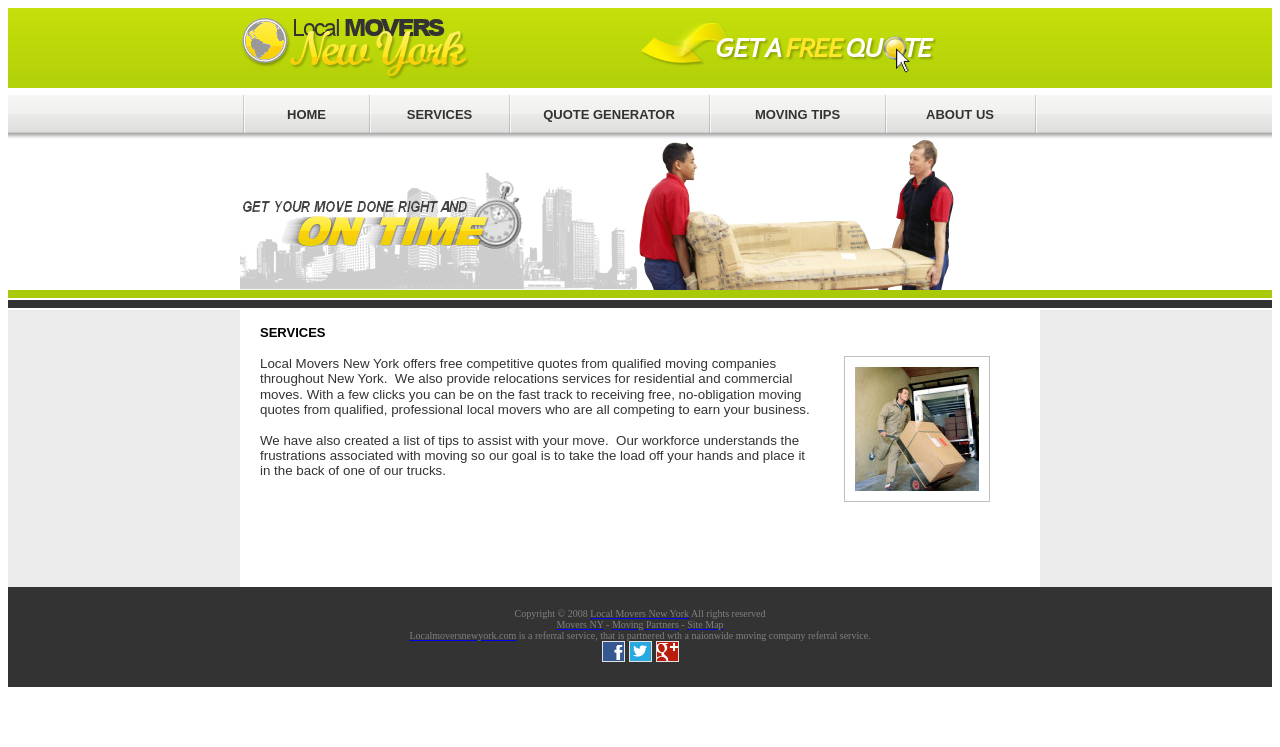Based on the provided description, "Mark Romero", find the bounding box of the corresponding UI element in the screenshot.

None